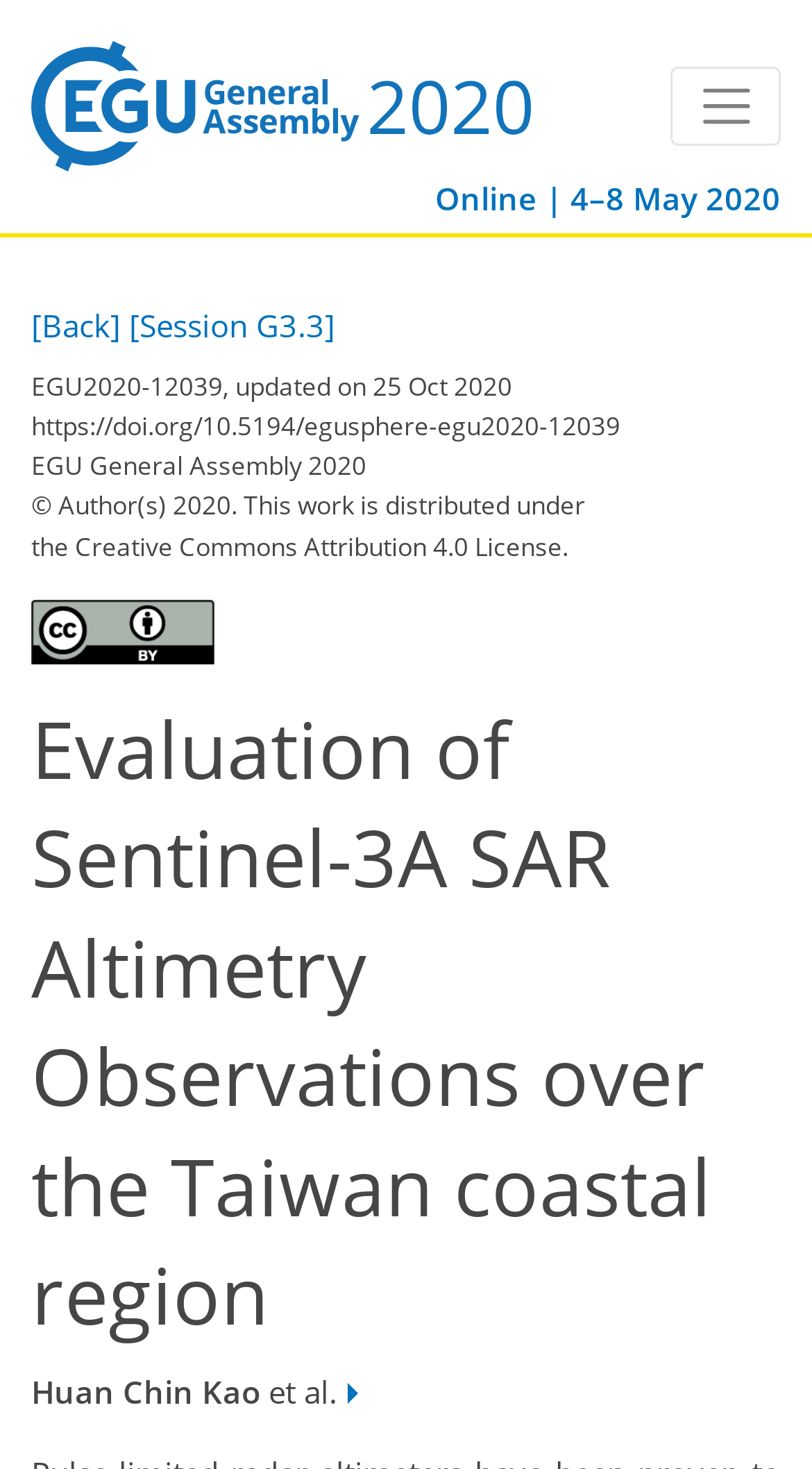What is the DOI of the work?
Based on the image, respond with a single word or phrase.

https://doi.org/10.5194/egusphere-egu2020-12039